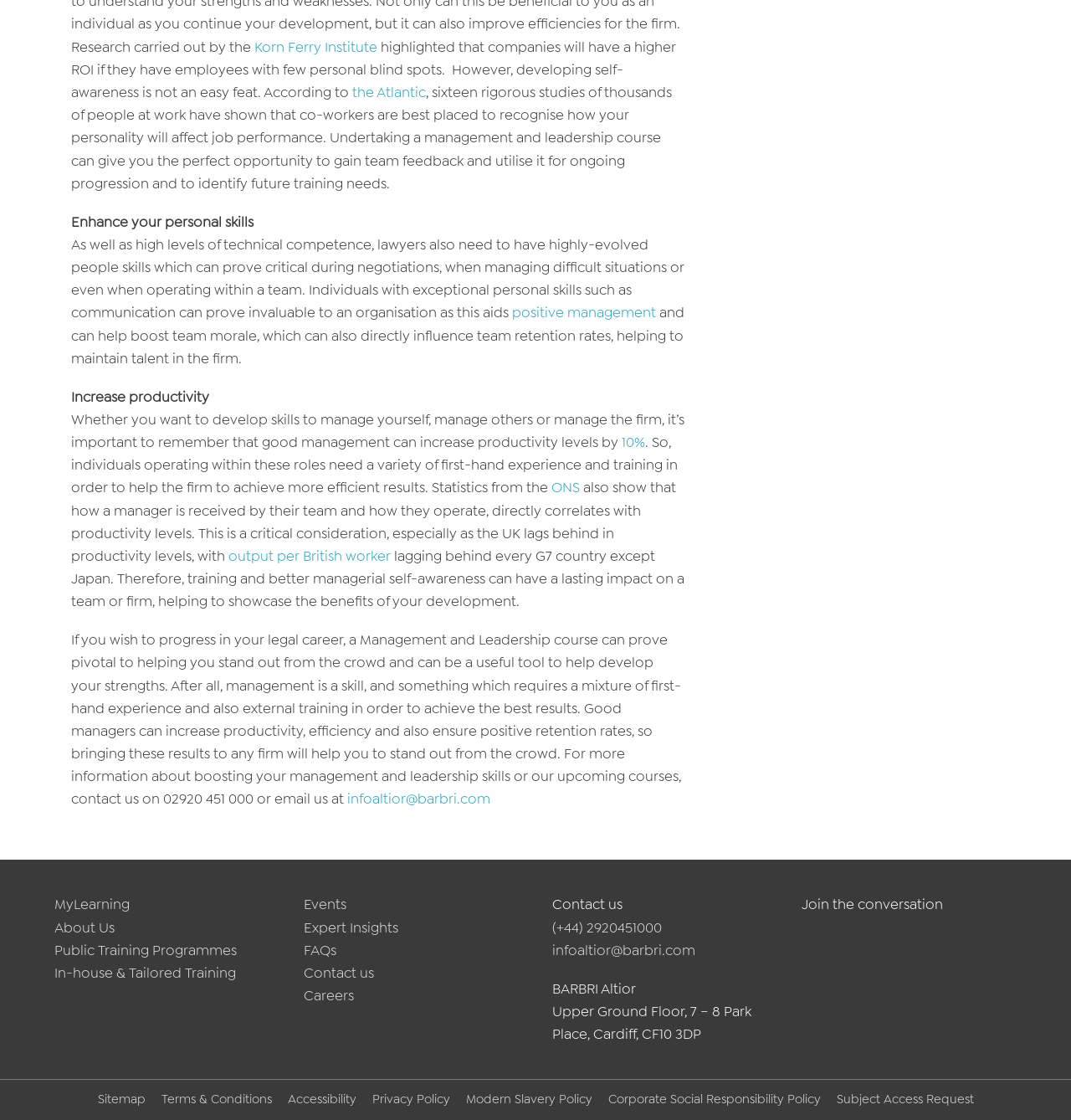Could you determine the bounding box coordinates of the clickable element to complete the instruction: "Visit 'the Atlantic'"? Provide the coordinates as four float numbers between 0 and 1, i.e., [left, top, right, bottom].

[0.329, 0.074, 0.398, 0.09]